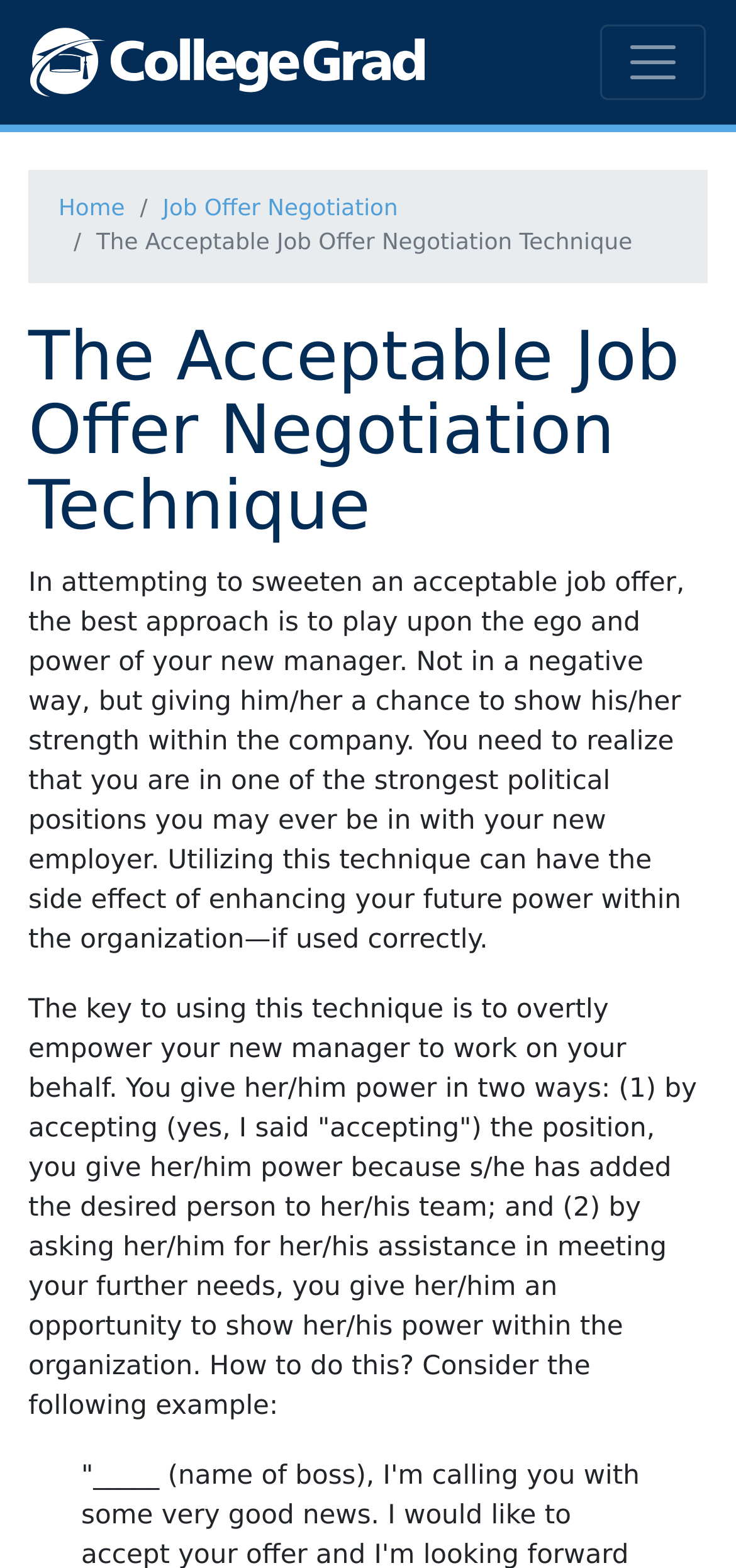What is the main topic of this webpage?
Please provide a comprehensive answer based on the details in the screenshot.

Based on the webpage content, it appears that the main topic is about negotiating a job offer, specifically discussing a technique to sweeten an acceptable job offer by empowering the new manager.